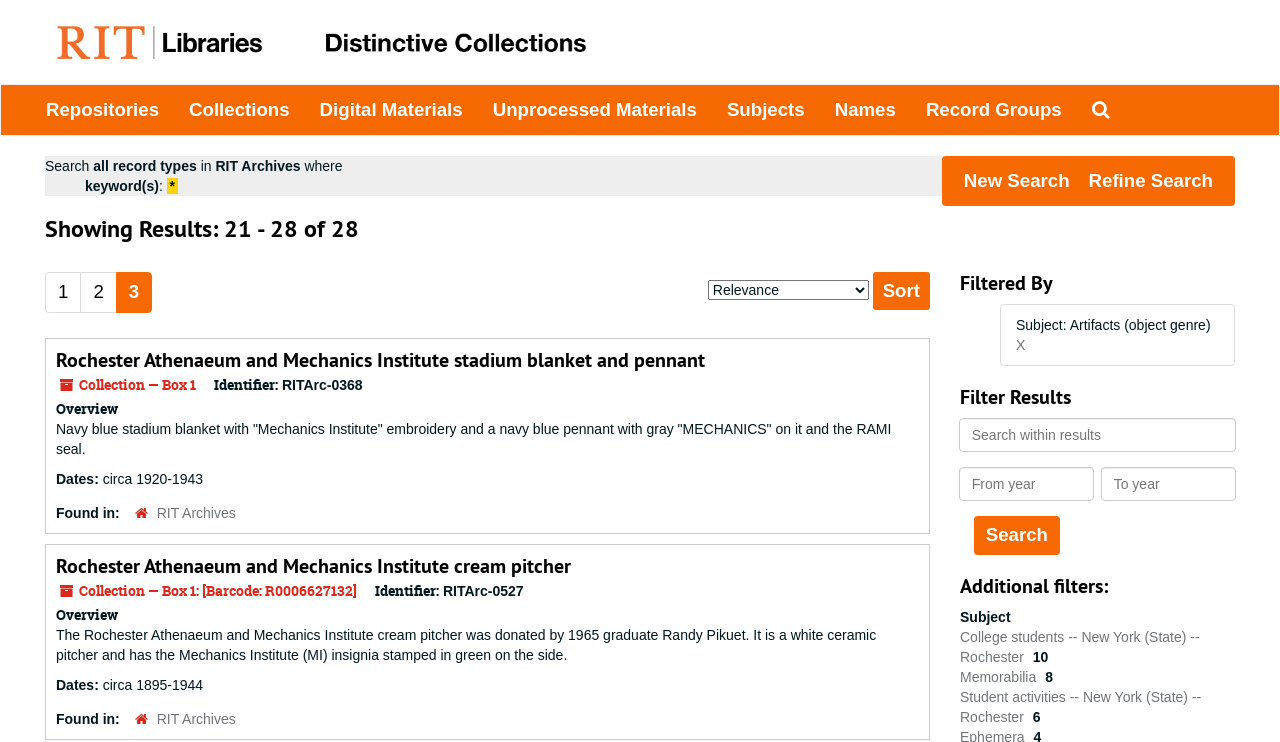Use a single word or phrase to answer this question: 
What is the number of results found?

28